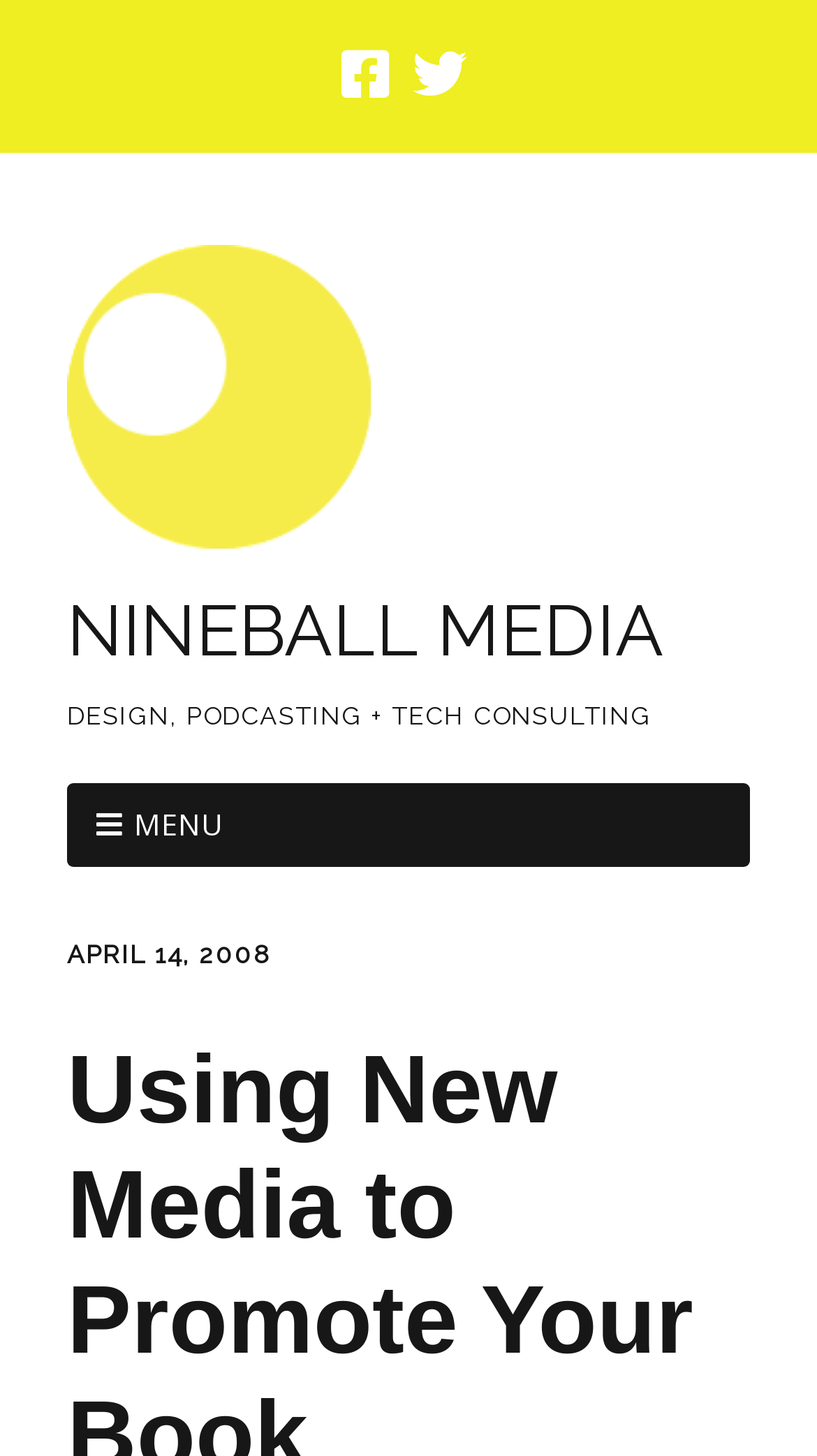Please provide a comprehensive response to the question below by analyzing the image: 
How many social media links are there?

There are two social media links, one for Facebook and one for Twitter, located at the top of the webpage, next to each other.